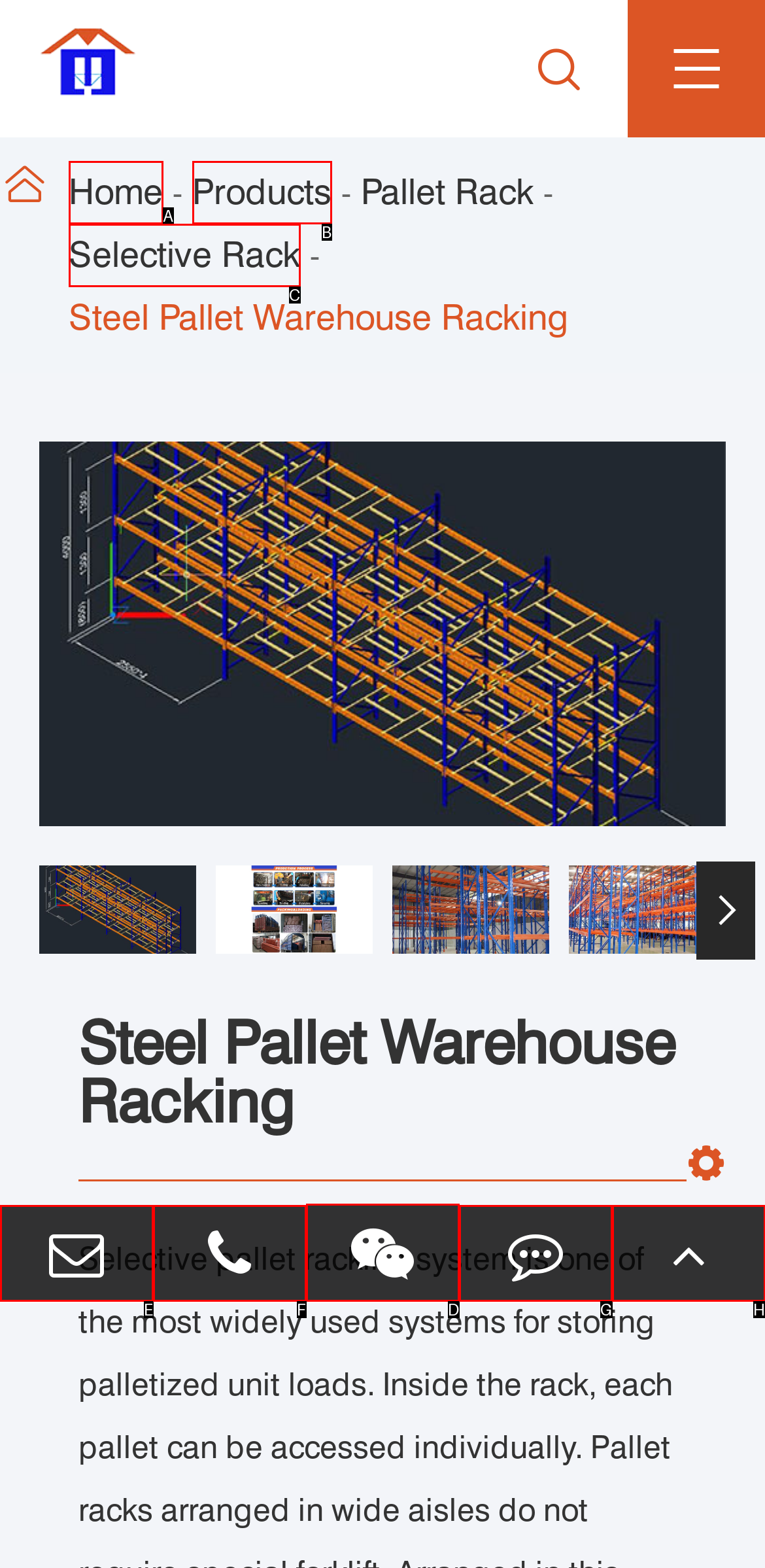Select the appropriate HTML element to click for the following task: Contact us through Wechat
Answer with the letter of the selected option from the given choices directly.

D